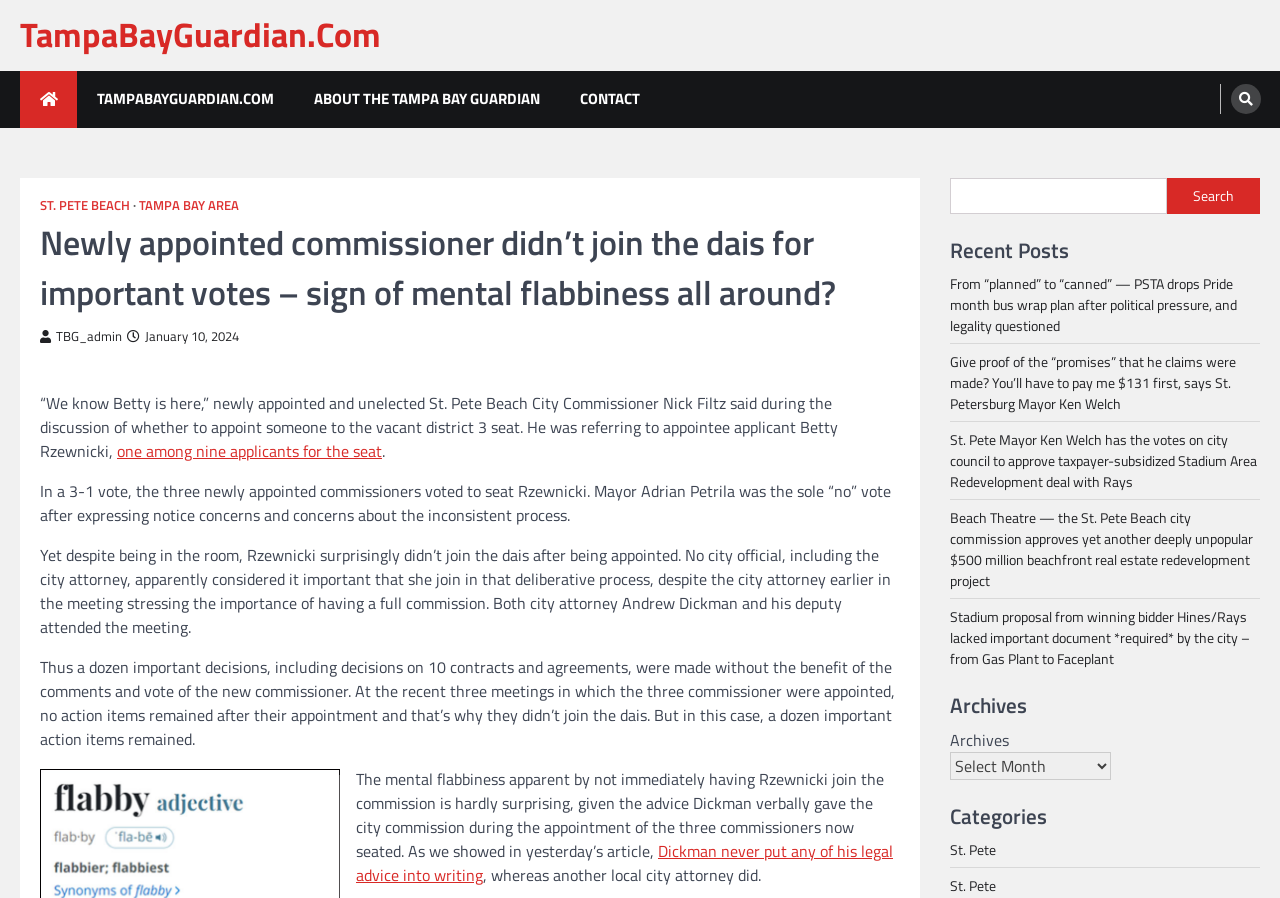Use a single word or phrase to answer the following:
What is the name of the city attorney who attended the meeting?

Andrew Dickman